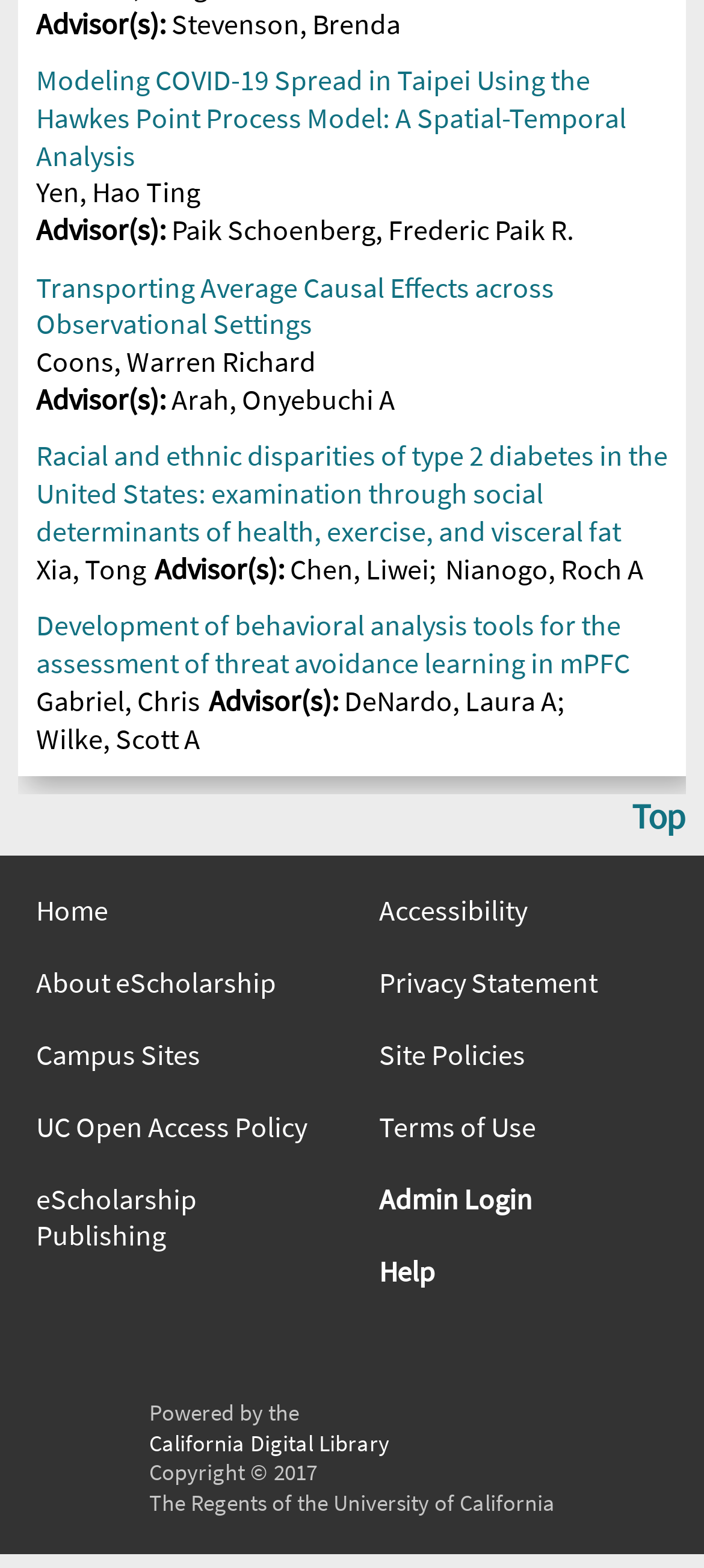From the details in the image, provide a thorough response to the question: How many links are there in the footer section?

I looked at the links in the footer section, which starts from 'Home' and ends at 'Help'. I counted the number of links and found 11 links in total.